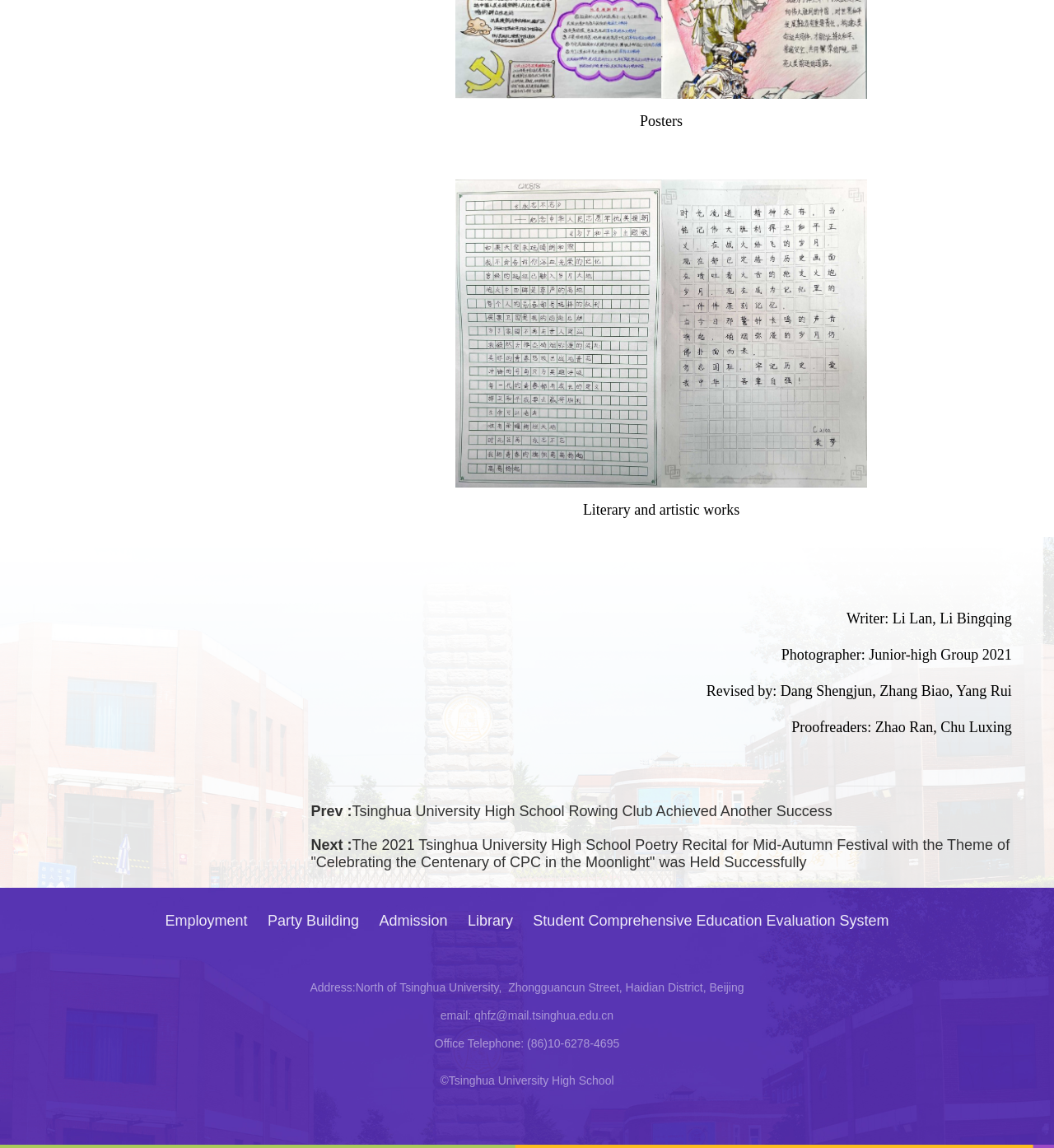Identify the bounding box for the described UI element. Provide the coordinates in (top-left x, top-left y, bottom-right x, bottom-right y) format with values ranging from 0 to 1: Admission

[0.36, 0.795, 0.425, 0.81]